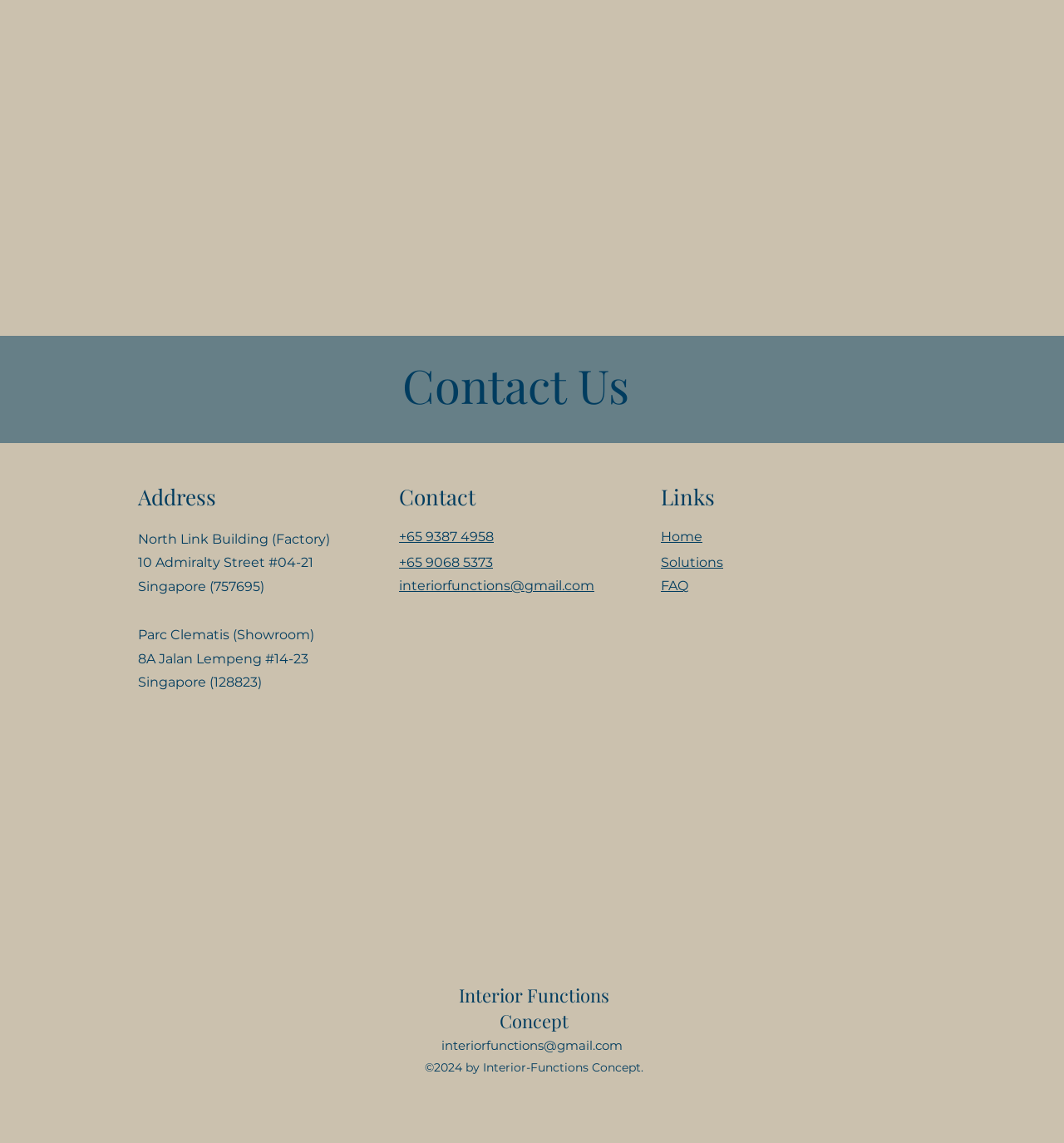Specify the bounding box coordinates of the element's region that should be clicked to achieve the following instruction: "Send an email". The bounding box coordinates consist of four float numbers between 0 and 1, in the format [left, top, right, bottom].

[0.375, 0.506, 0.559, 0.52]